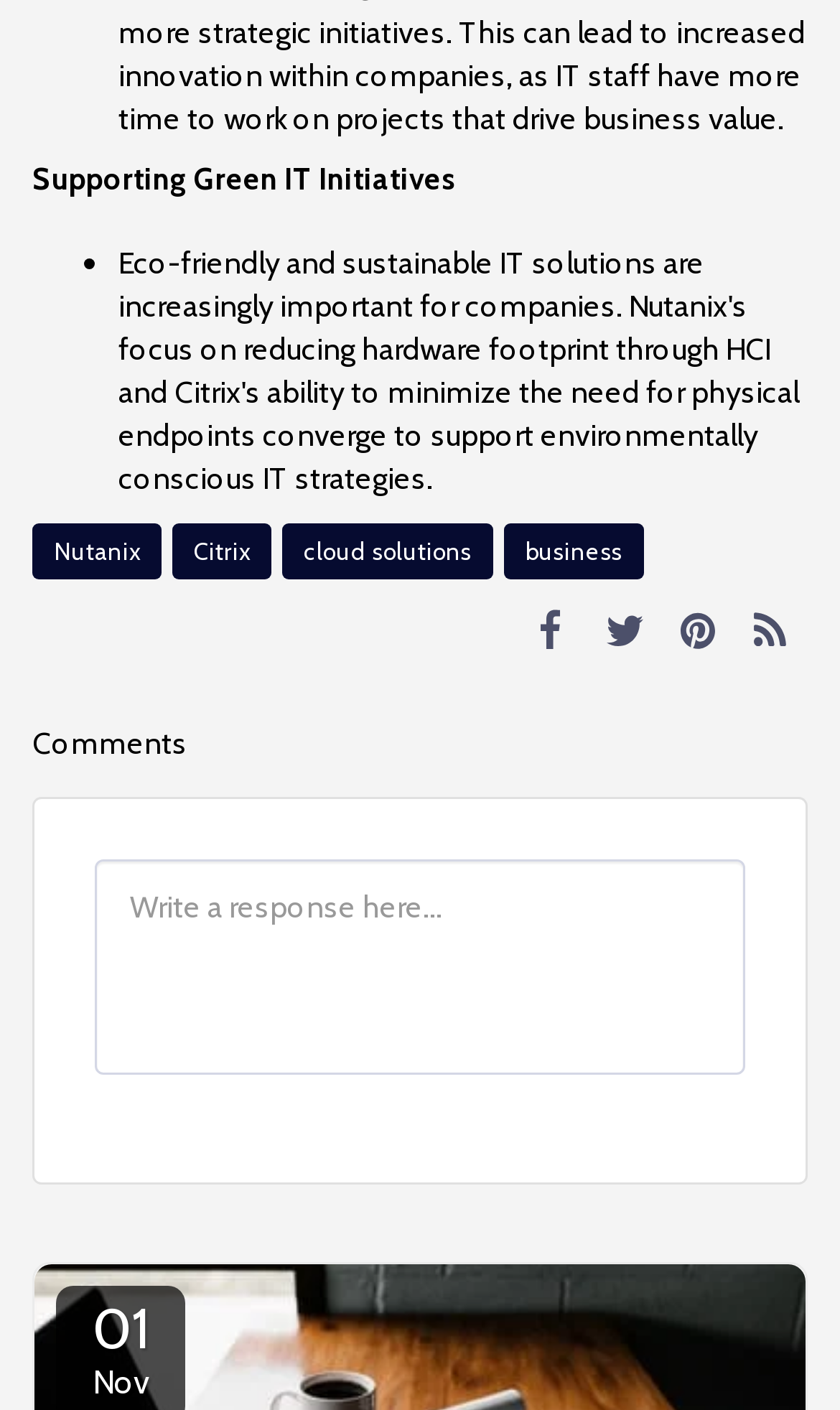Please find the bounding box coordinates of the clickable region needed to complete the following instruction: "Write a response here". The bounding box coordinates must consist of four float numbers between 0 and 1, i.e., [left, top, right, bottom].

[0.113, 0.61, 0.887, 0.763]